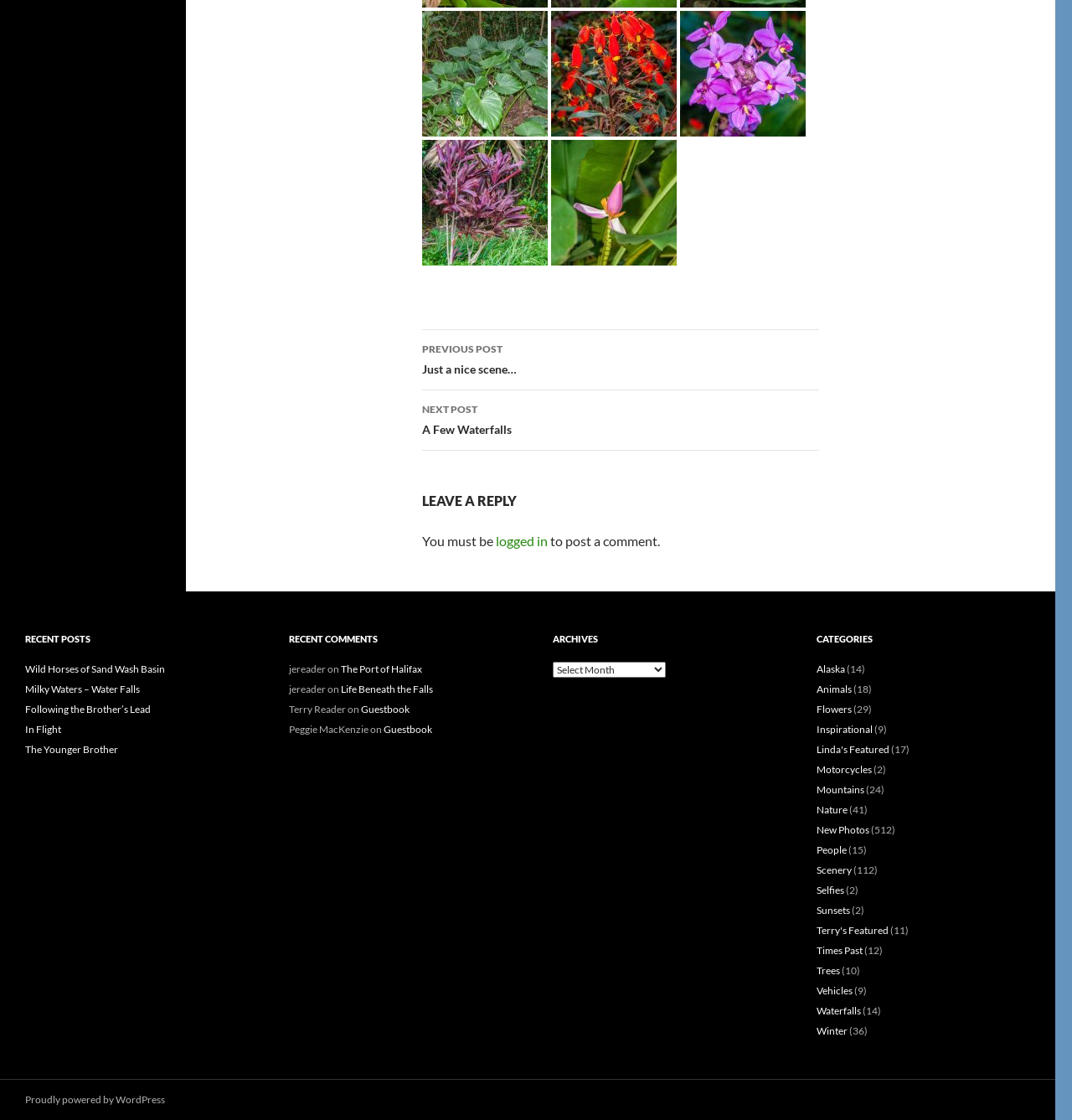Please specify the coordinates of the bounding box for the element that should be clicked to carry out this instruction: "Click on the 'PREVIOUS POST Just a nice scene…' link". The coordinates must be four float numbers between 0 and 1, formatted as [left, top, right, bottom].

[0.394, 0.295, 0.764, 0.349]